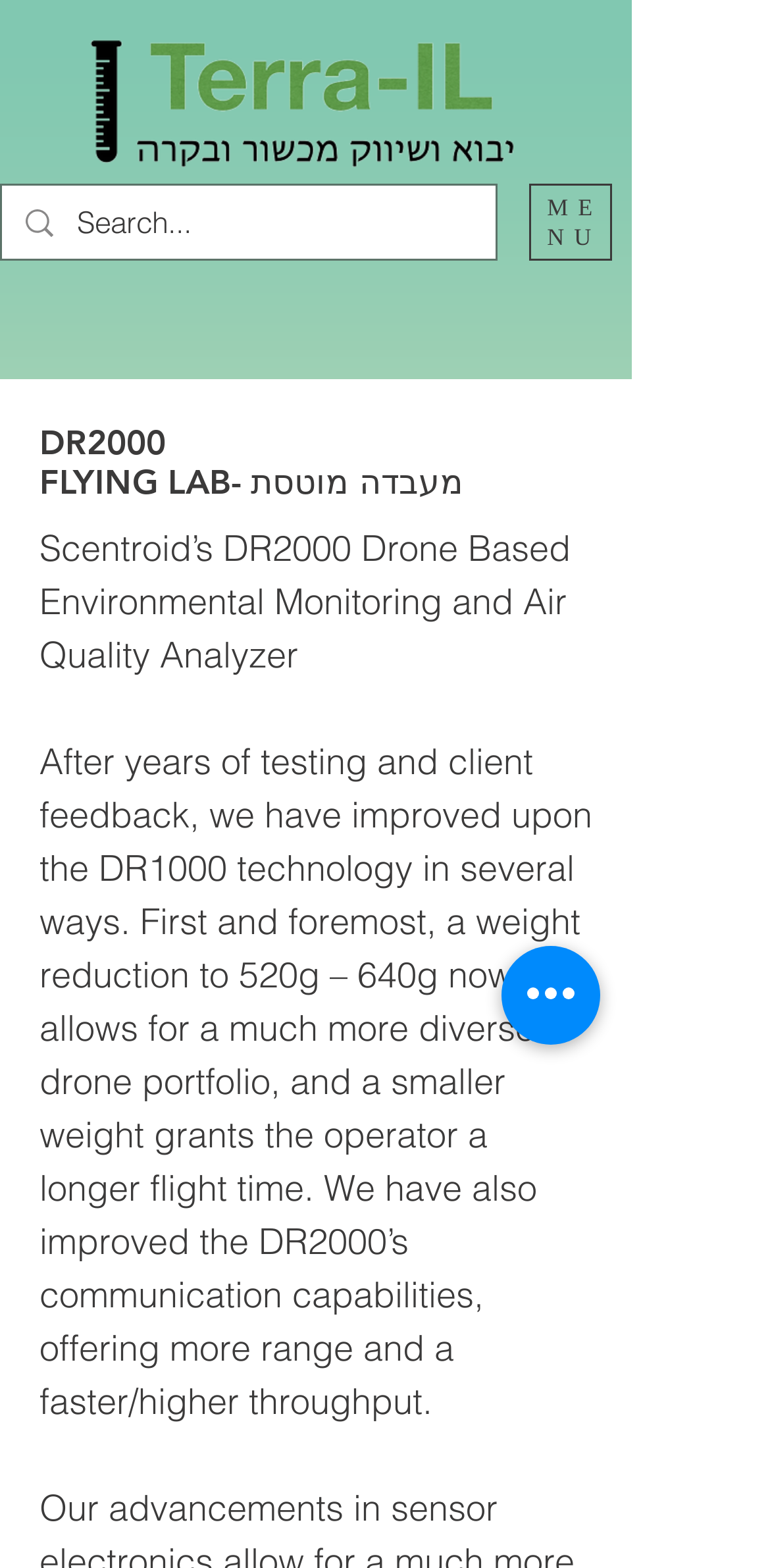Refer to the image and provide an in-depth answer to the question: 
What is the company name mentioned on the webpage?

I found the answer by looking at the link element that says 'חברת טרא-אייל אל' and has an image associated with it, indicating that it is a company name.